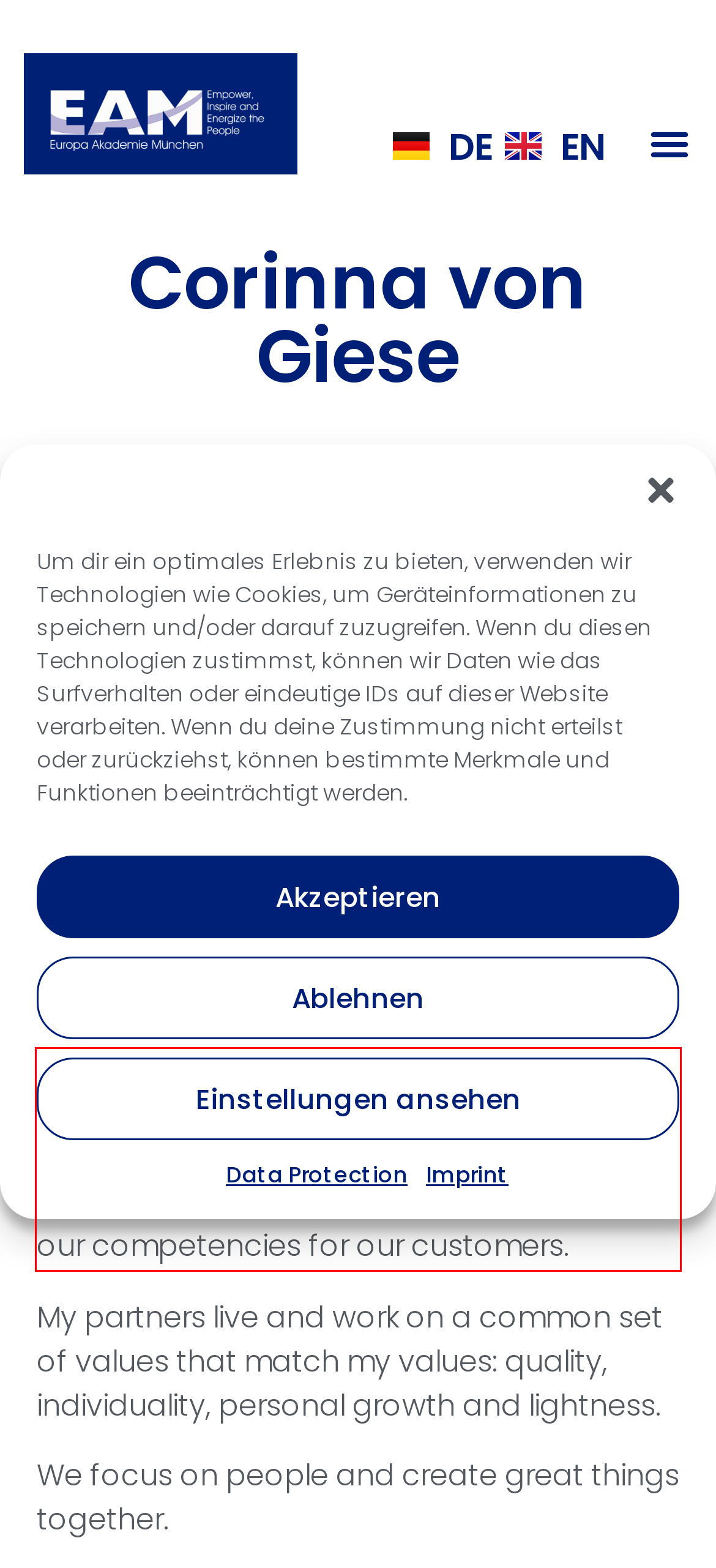You have a screenshot of a webpage with a red bounding box. Use OCR to generate the text contained within this red rectangle.

I am a partner of EAM because I have found a highly competent team here that works for and with each other, supports each other and combines and combines the best of our competencies for our customers.